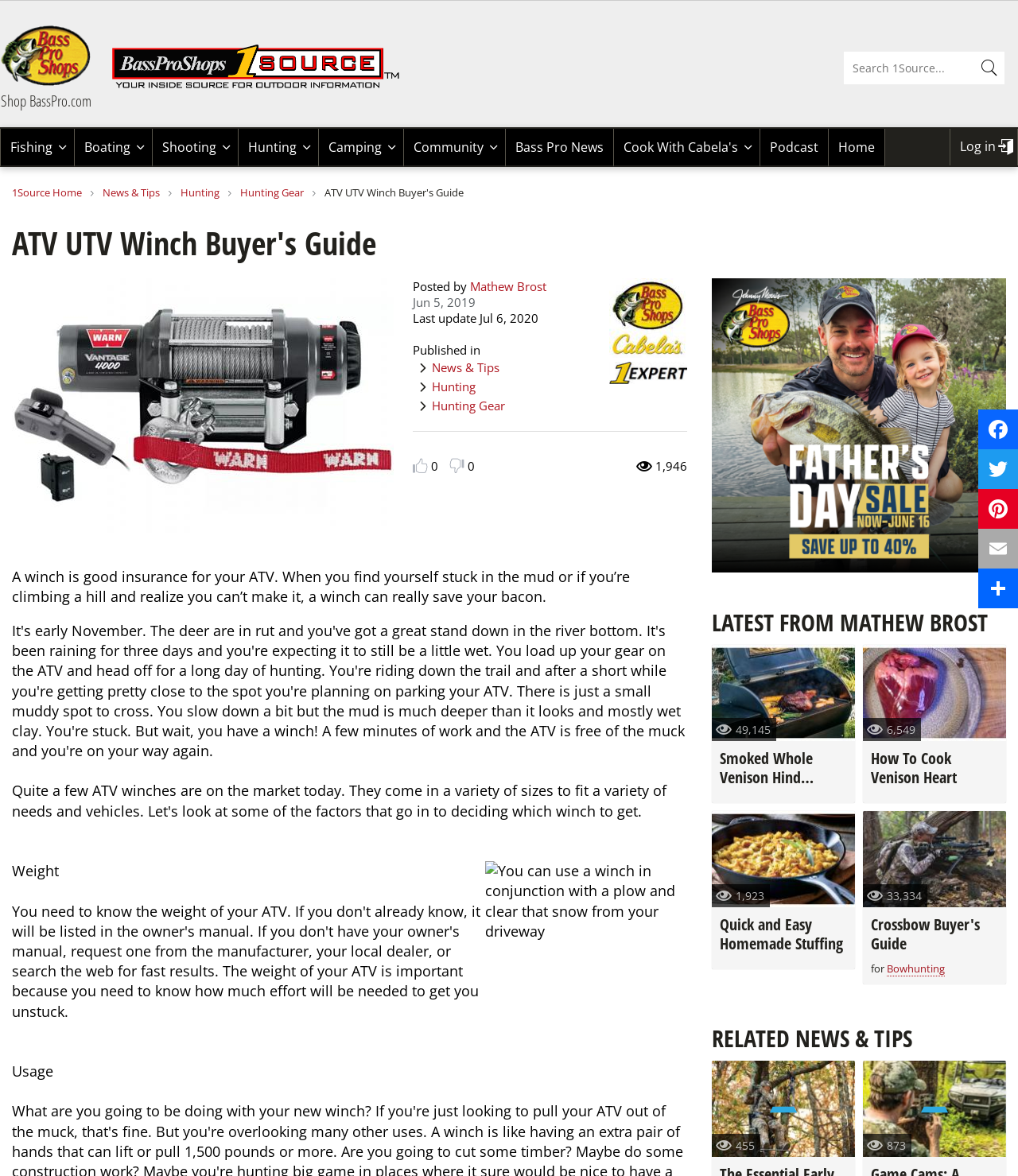Indicate the bounding box coordinates of the element that needs to be clicked to satisfy the following instruction: "Go to Bass Pro Shops homepage". The coordinates should be four float numbers between 0 and 1, i.e., [left, top, right, bottom].

[0.0, 0.077, 0.089, 0.095]